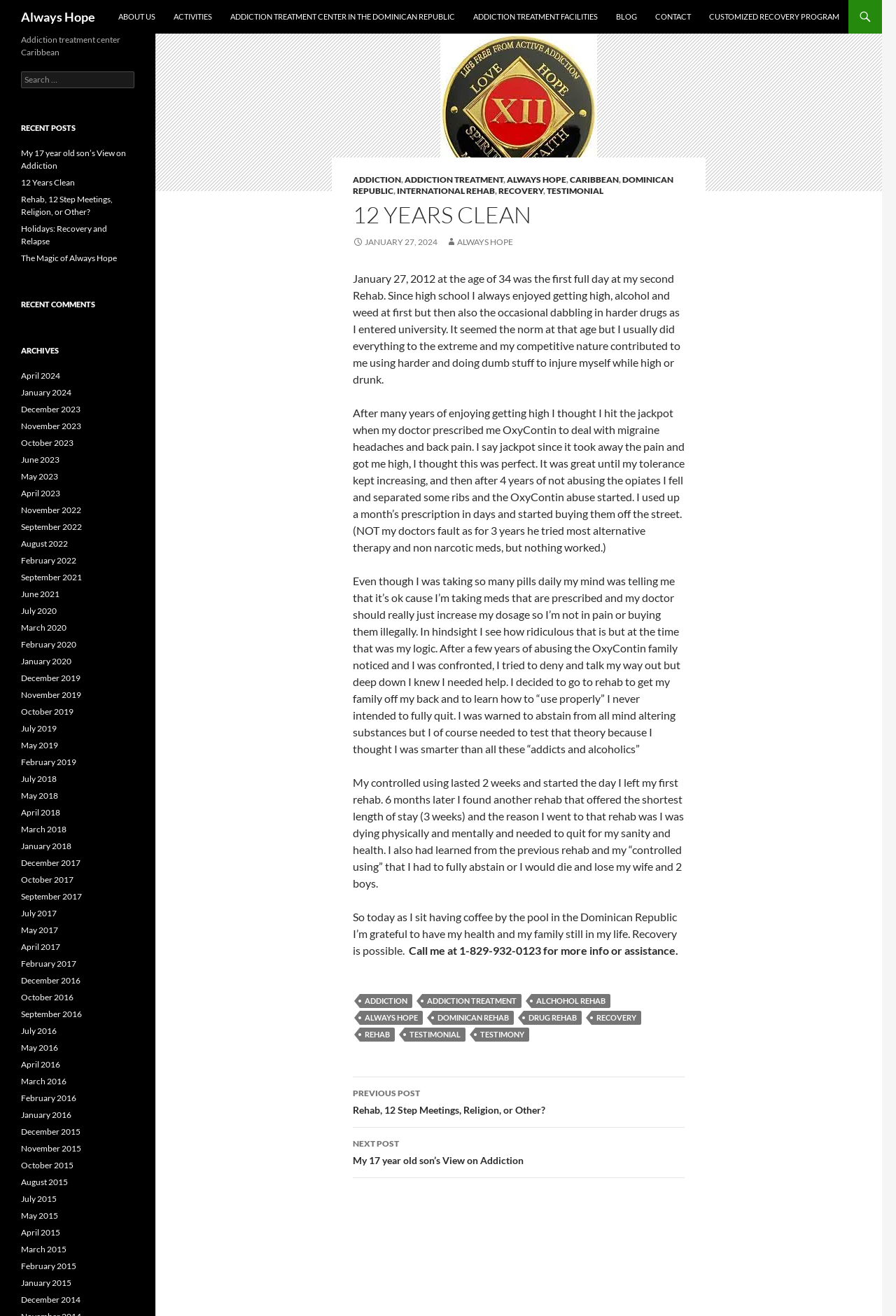Answer the question in a single word or phrase:
Where is the addiction treatment center located?

Dominican Republic